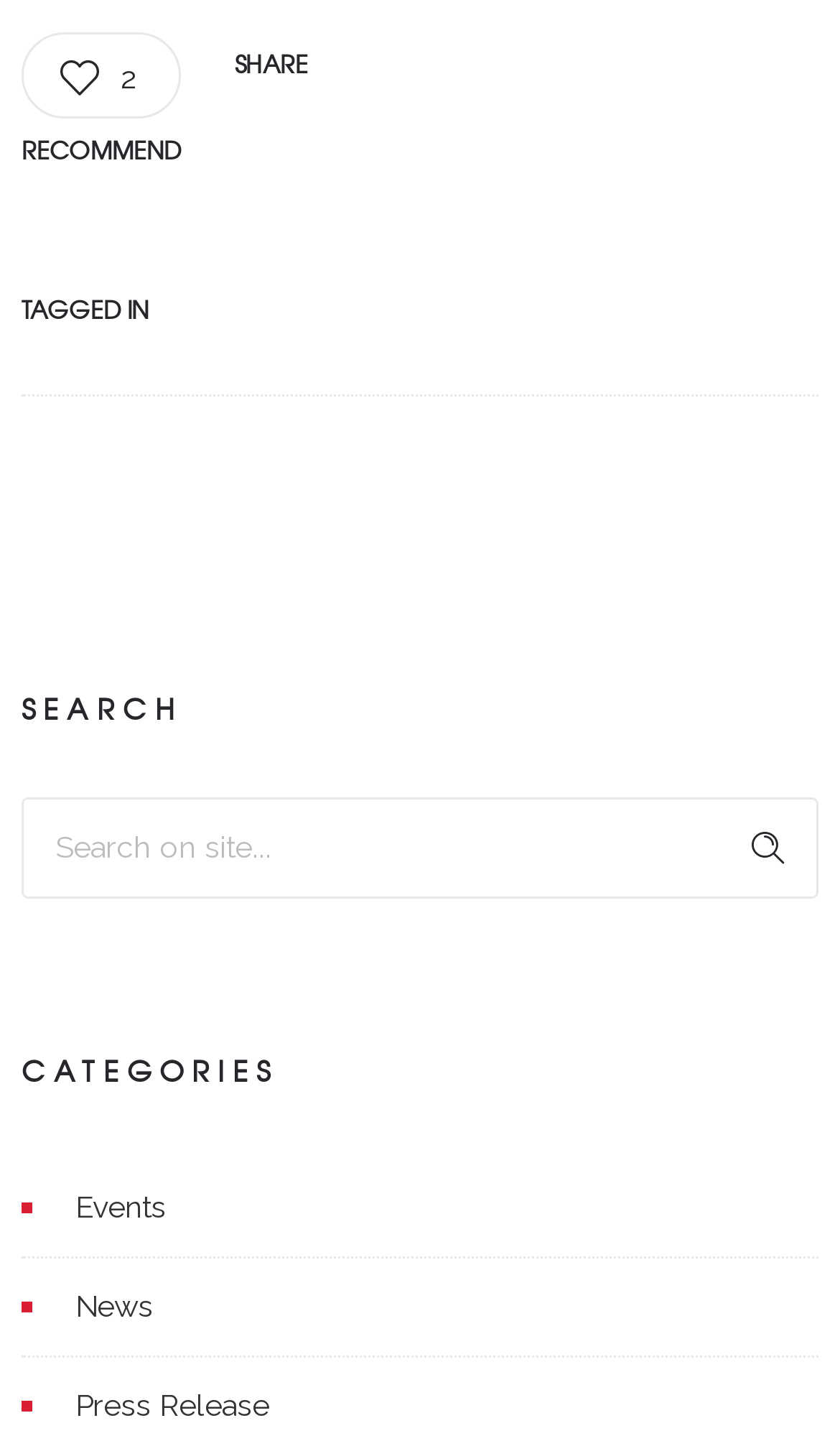Provide the bounding box coordinates of the HTML element described as: "Events". The bounding box coordinates should be four float numbers between 0 and 1, i.e., [left, top, right, bottom].

[0.09, 0.704, 0.21, 0.742]